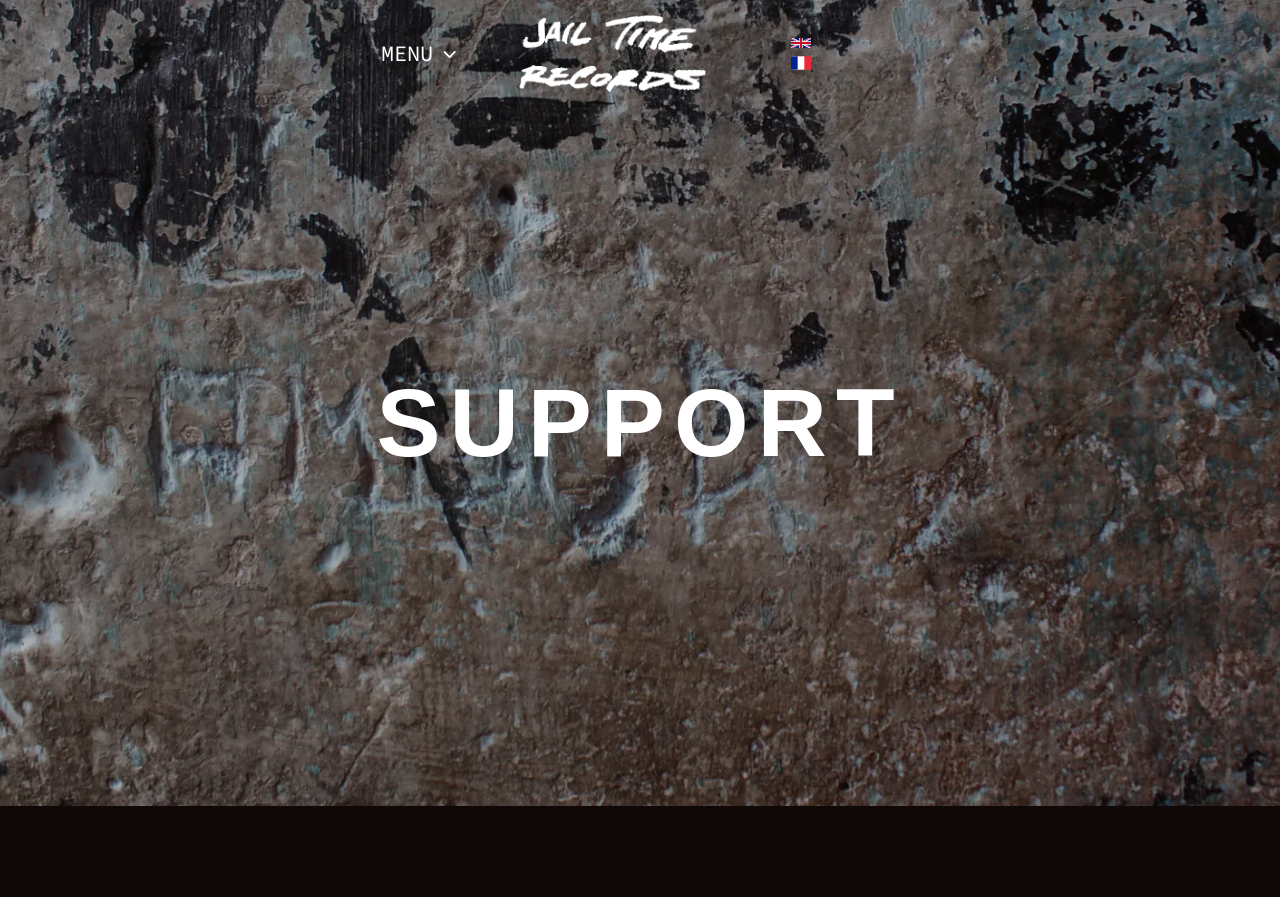How many language options are available?
Provide a detailed answer to the question, using the image to inform your response.

I counted the number of link elements under the 'Language Switcher' navigation element, which are 'English' and 'Français', indicating that there are two language options available.